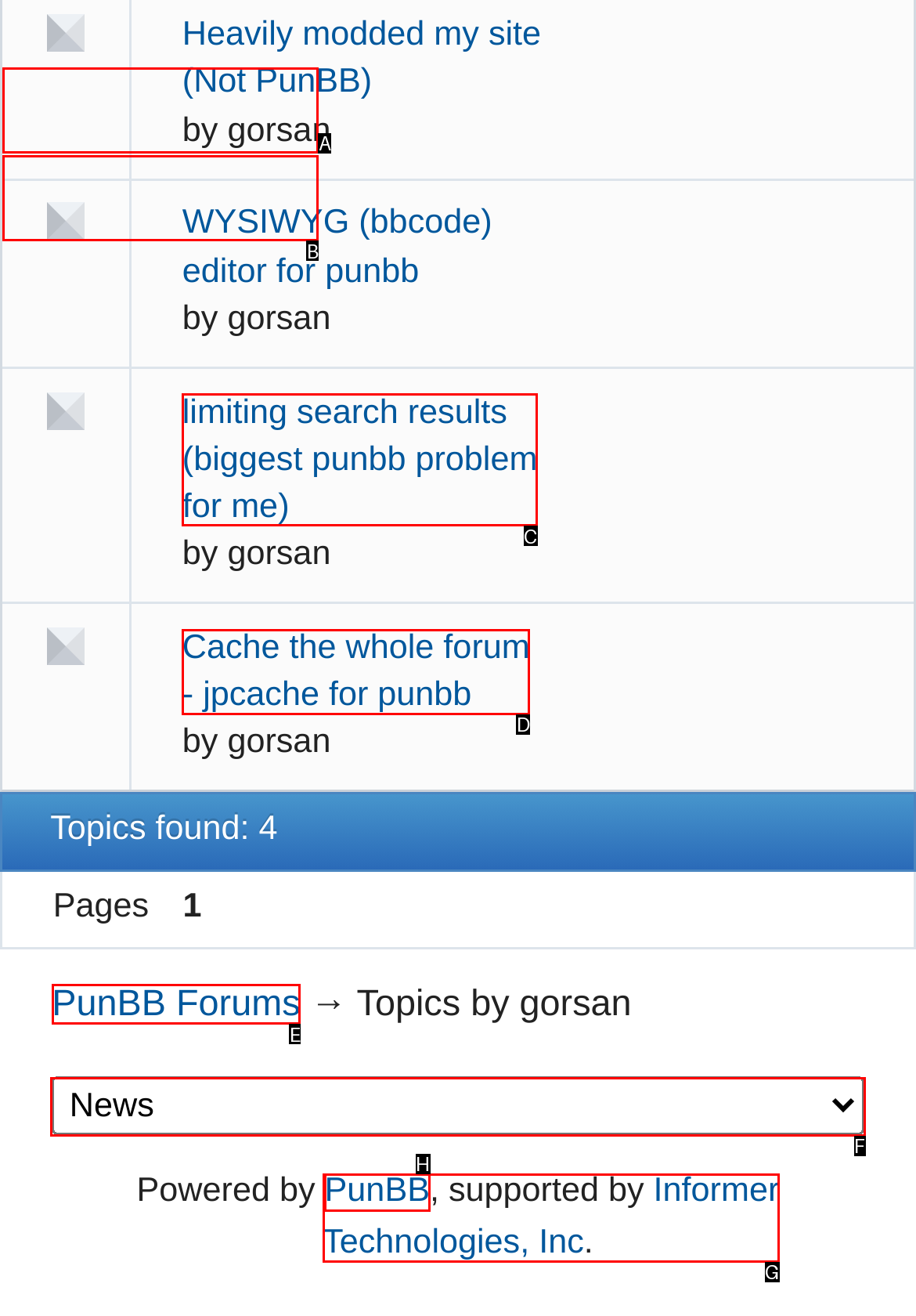Please identify the UI element that matches the description: Register
Respond with the letter of the correct option.

A